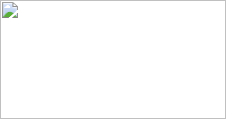Provide a comprehensive description of the image.

The image depicted is a small icon that likely represents a feature or service related to the web design offerings of Collaborative Technology Group (CTG). It features a stylized landscape that includes elements like a blue sky with clouds and a green hill or grass area, which suggests themes of growth, creativity, and potential. This visual aligns with CTG's commitment to assist organizations in enhancing their web presence through professional design and maintenance services.

The icon appears to be part of a broader web design context, emphasizing the importance of a visually appealing interface as part of a successful online strategy. Such graphics are integral in capturing user interest and conveying the aesthetic qualities that CTG aims to implement in client websites.